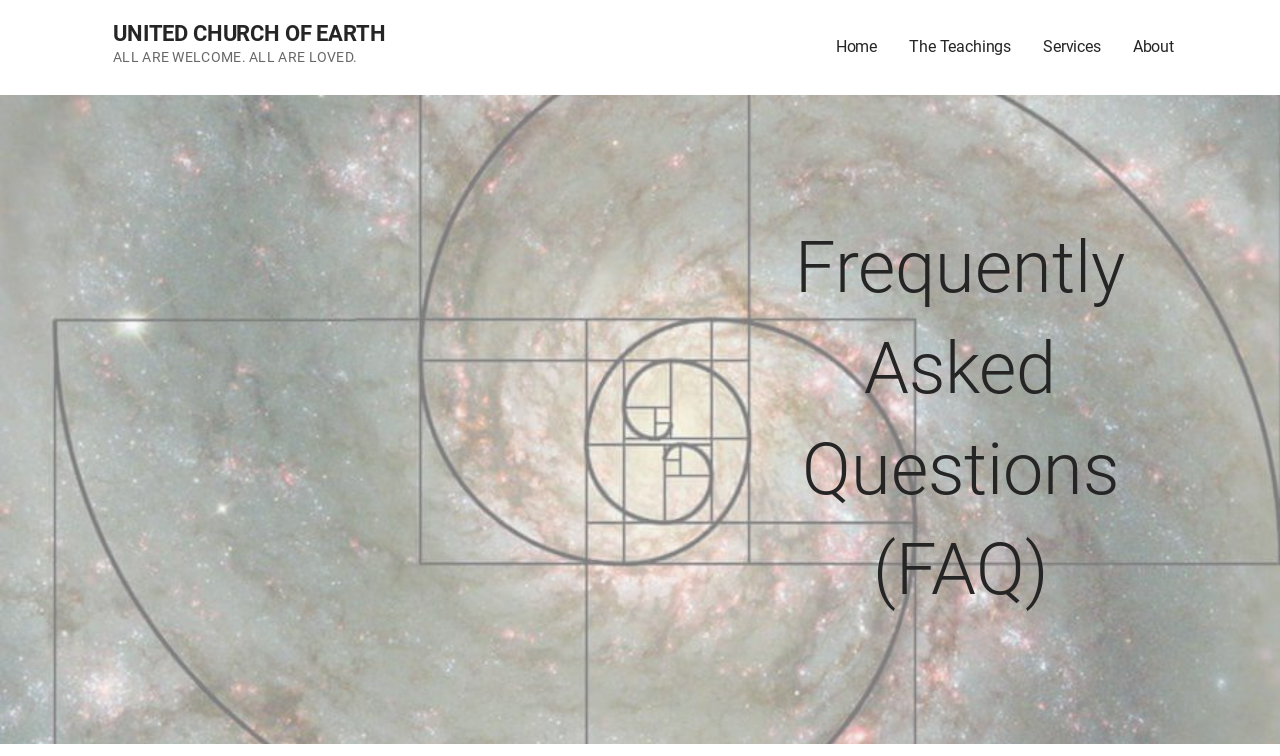Bounding box coordinates must be specified in the format (top-left x, top-left y, bottom-right x, bottom-right y). All values should be floating point numbers between 0 and 1. What are the bounding box coordinates of the UI element described as: Lambda Archives of San Diego

None